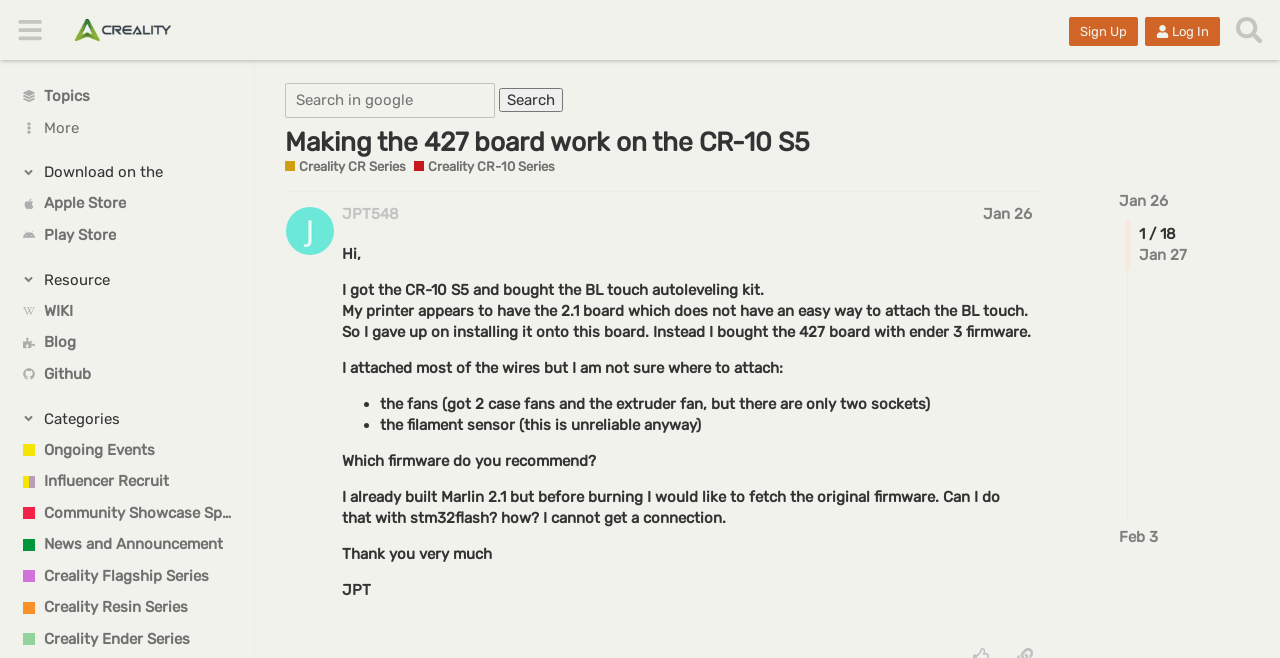Give a short answer to this question using one word or a phrase:
What is the user's username?

JPT548